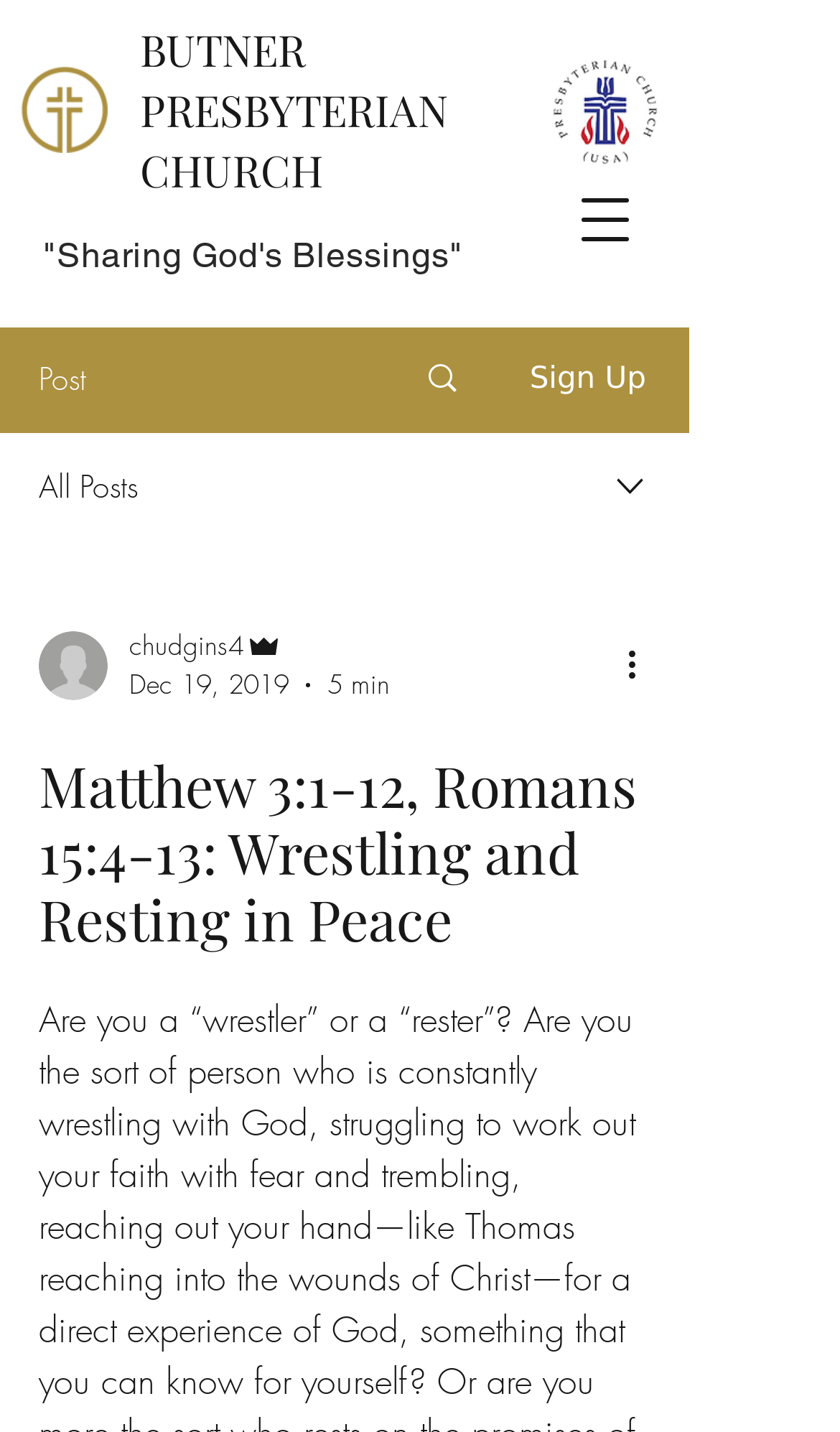How many images are on the webpage?
Please provide a single word or phrase answer based on the image.

5